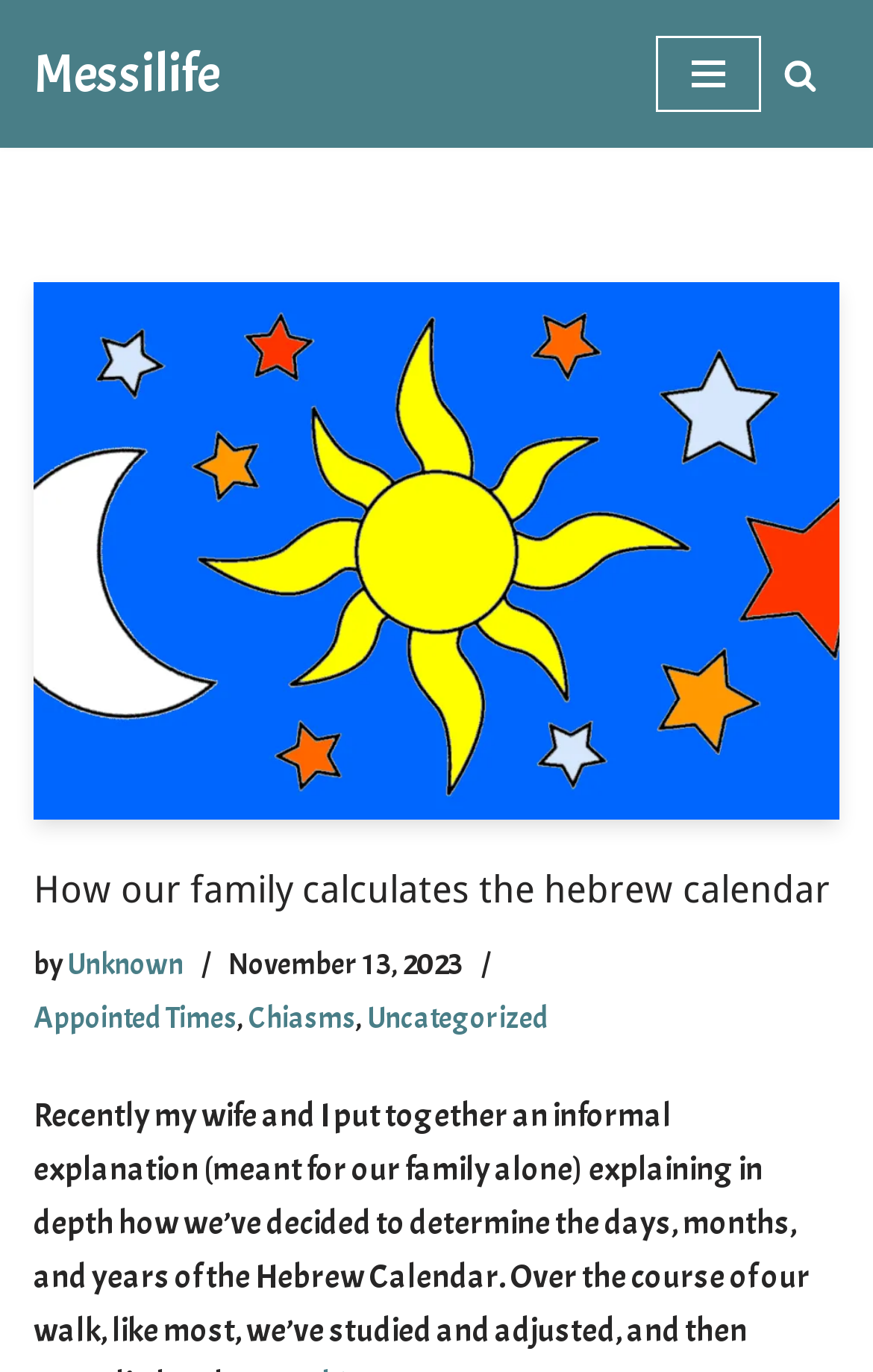Give a one-word or short-phrase answer to the following question: 
How many navigation elements are in the top-right corner?

2